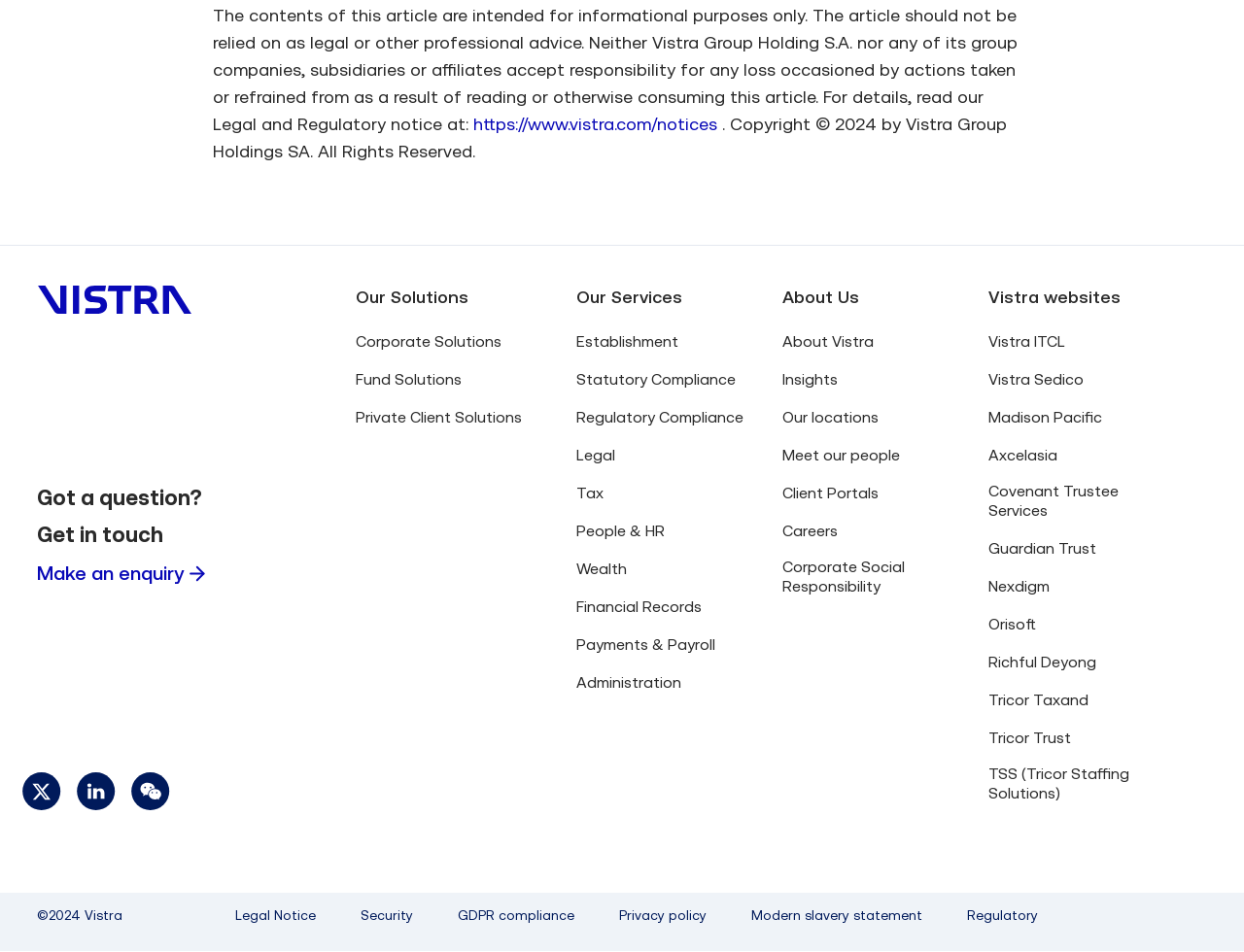Please answer the following question using a single word or phrase: 
What is the name of the company that owns this website?

Vistra Group Holdings SA